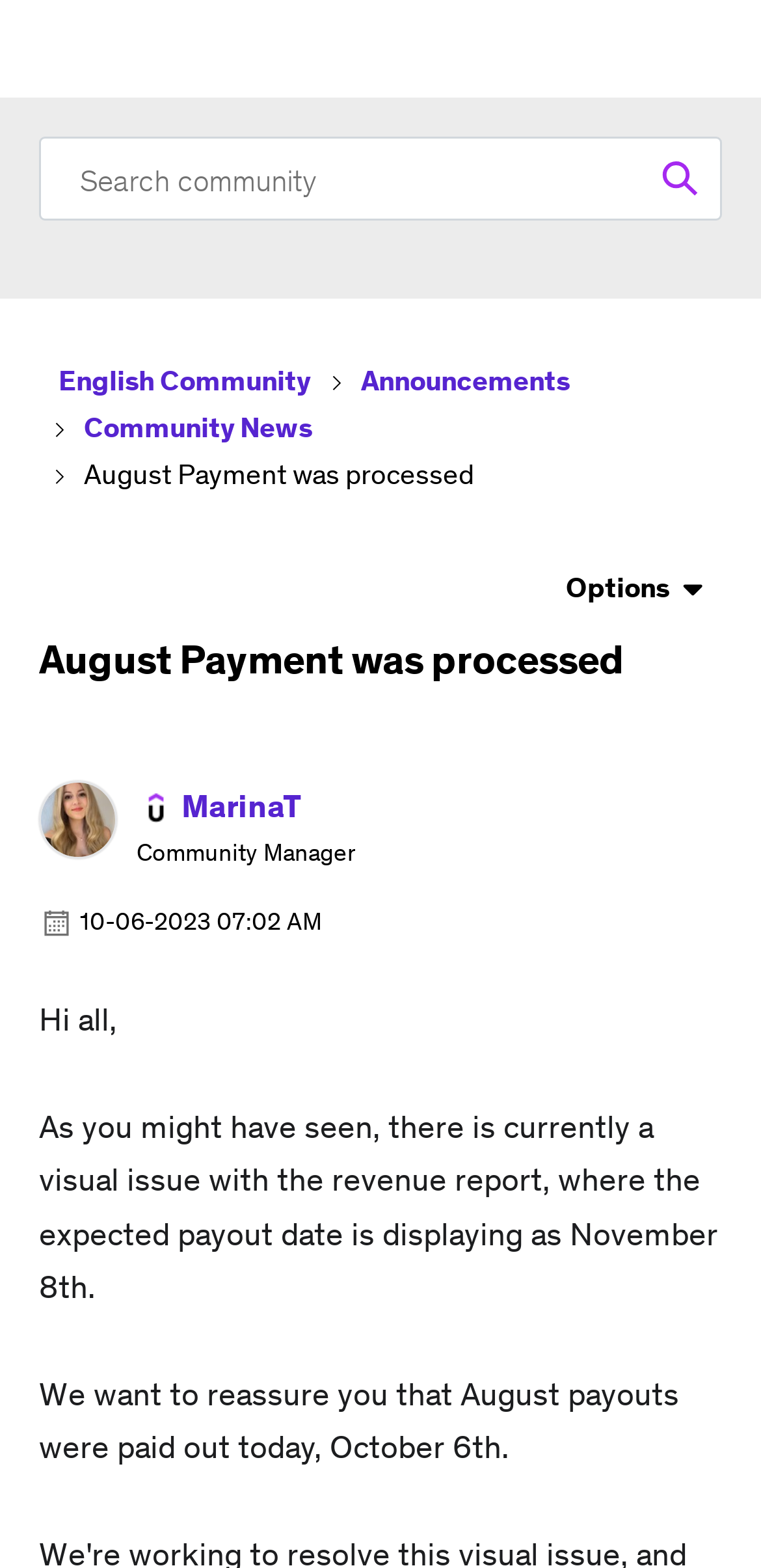Locate the bounding box of the user interface element based on this description: "2 Likes".

[0.144, 0.377, 0.323, 0.424]